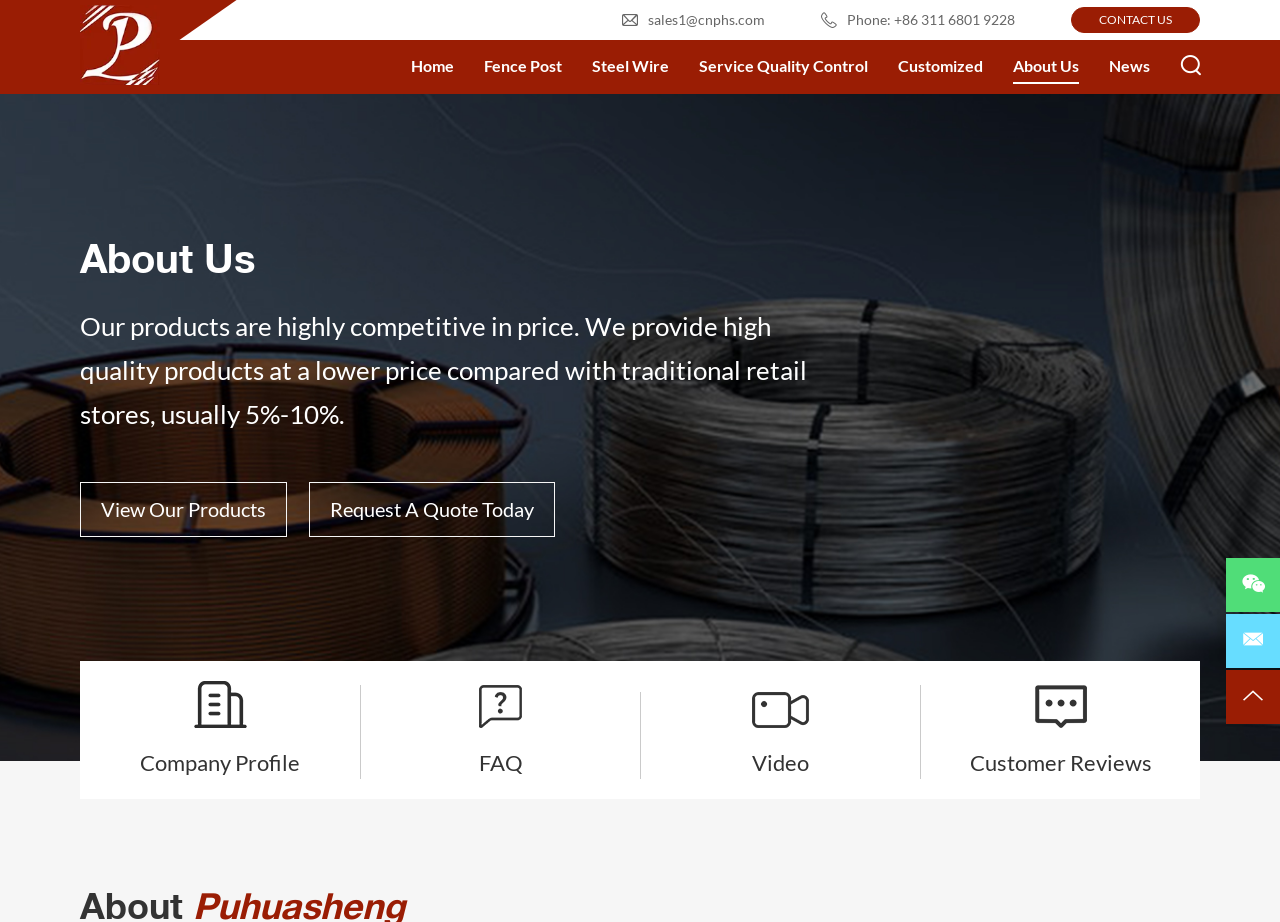What is the company name displayed on the top left?
Answer with a single word or short phrase according to what you see in the image.

Shijiazhuang Puhuasheng Co., Ltd.